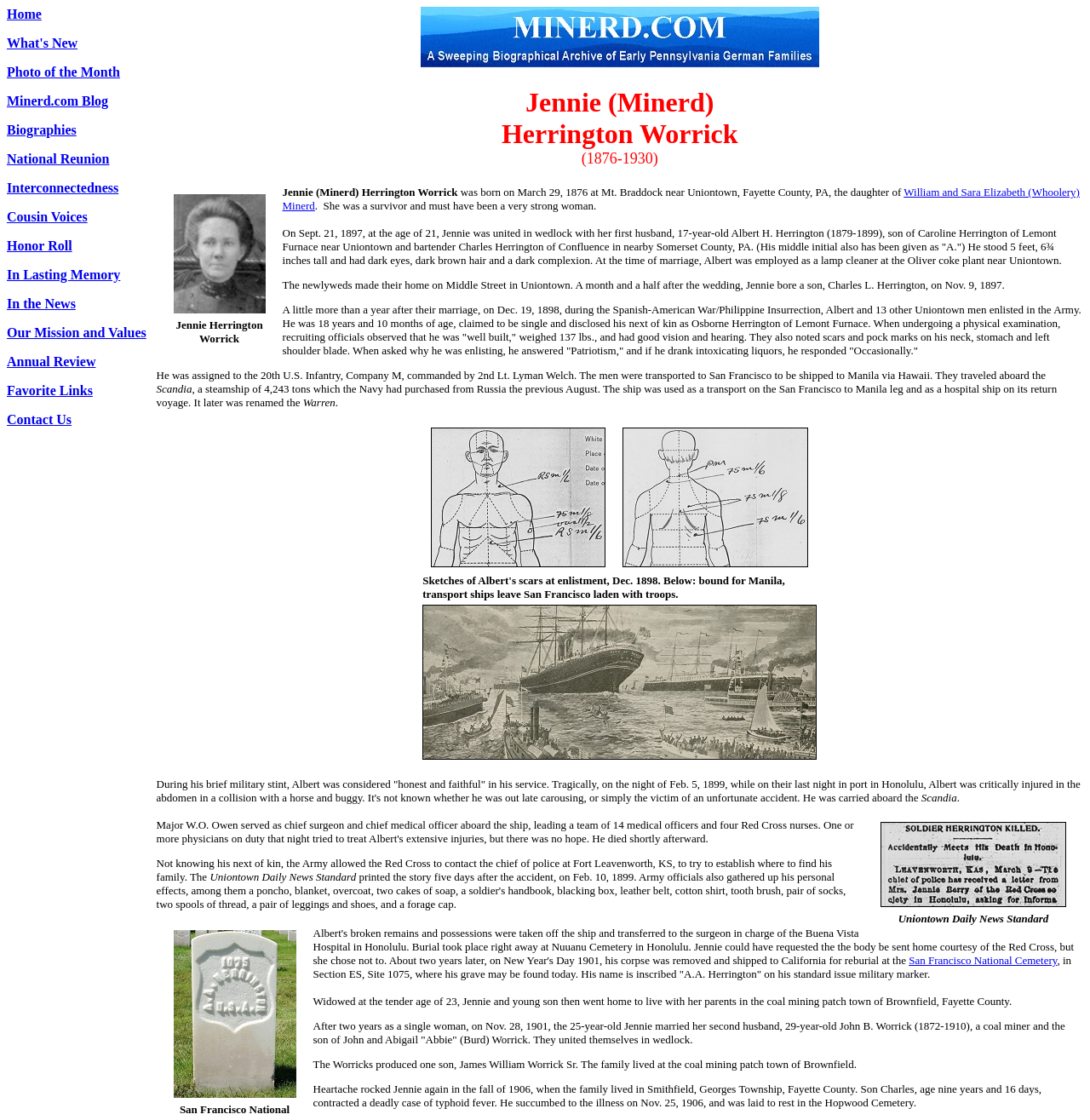Identify the bounding box of the HTML element described as: "In the News".

[0.006, 0.265, 0.069, 0.278]